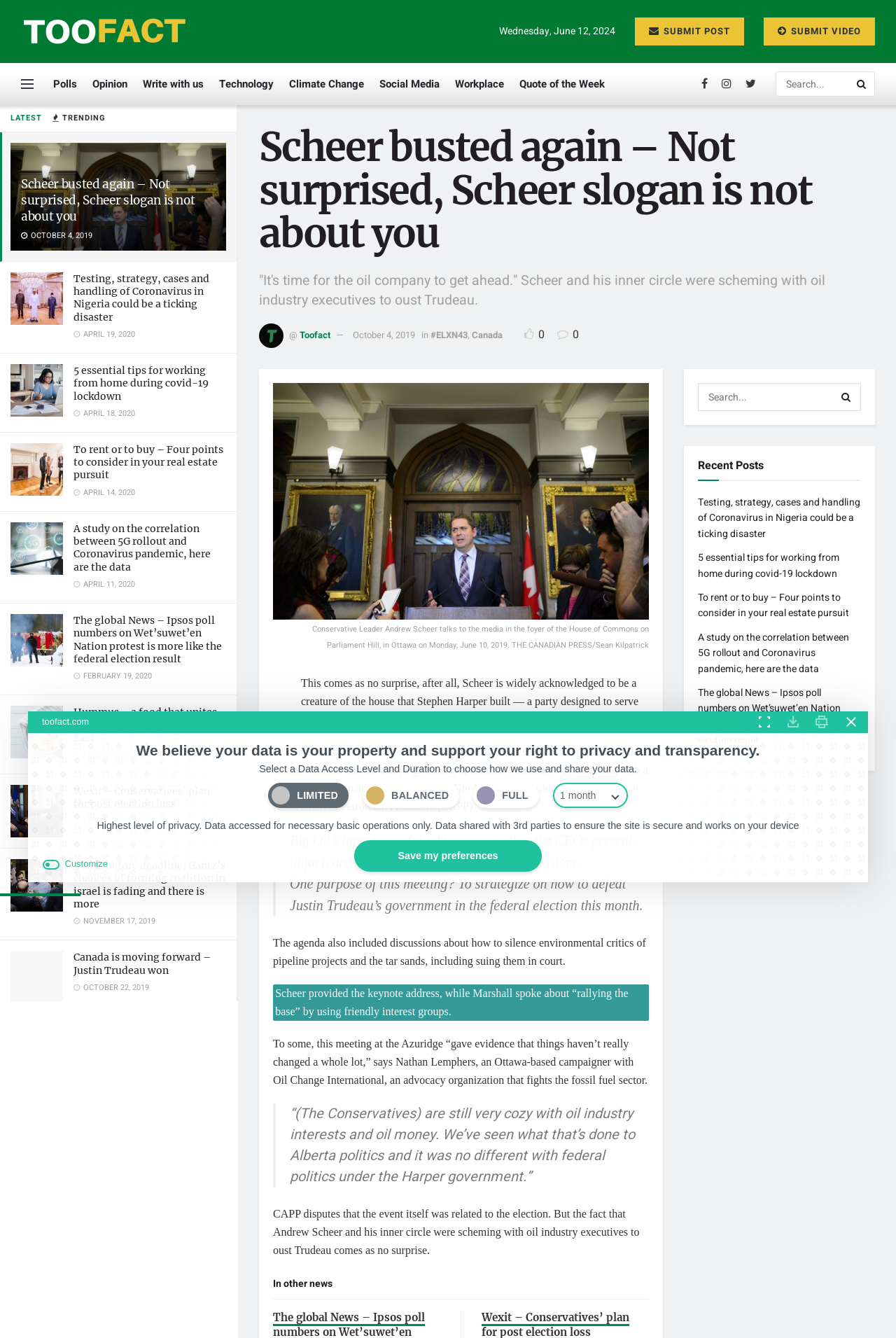Bounding box coordinates are specified in the format (top-left x, top-left y, bottom-right x, bottom-right y). All values are floating point numbers bounded between 0 and 1. Please provide the bounding box coordinate of the region this sentence describes: October 4, 2019

[0.394, 0.245, 0.463, 0.255]